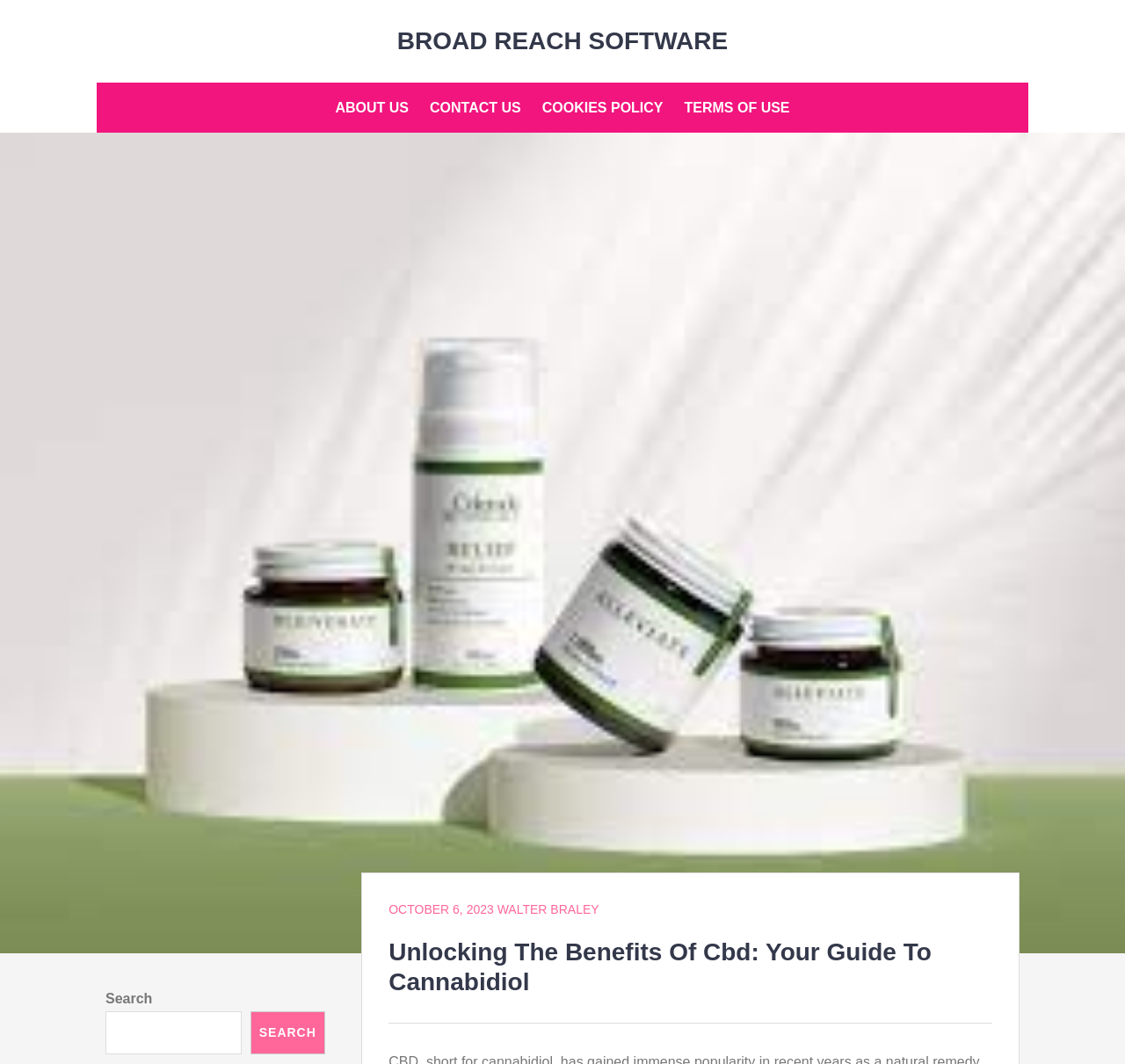What is the author of the latest article?
Give a comprehensive and detailed explanation for the question.

I searched for the author of the latest article and found it in the header section, which is 'WALTER BRALEY'.